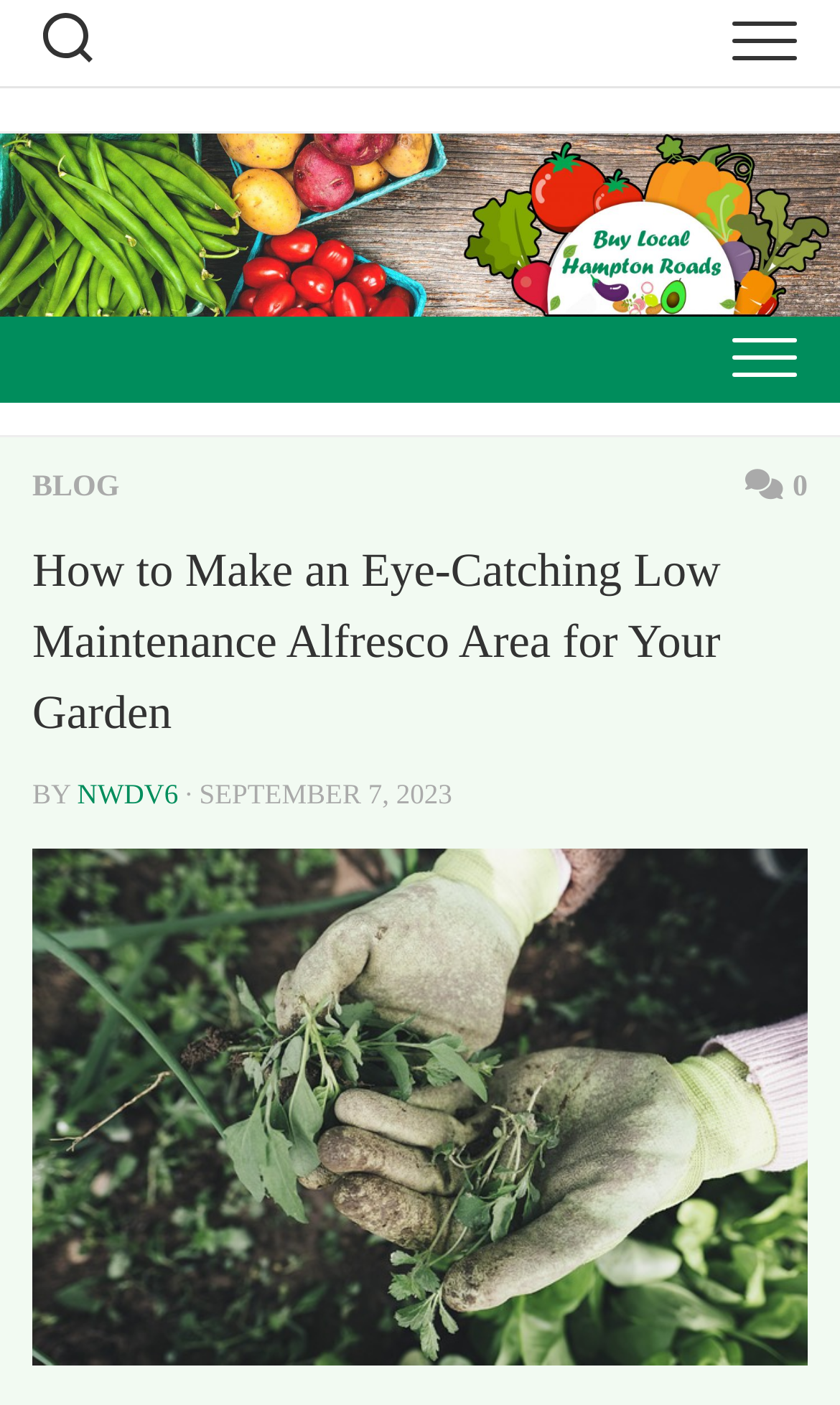Present a detailed account of what is displayed on the webpage.

This webpage is about creating an attractive and low-maintenance alfresco area in a garden. At the top right corner, there are three buttons, two of which are not expanded. On the top left, there is a button and a link to "Buy Fresh Buy Local Hampton Roads" accompanied by an image with the same name. 

Below the top section, there are two links, one to "BLOG" on the left and another with an icon on the right. The main content of the webpage starts with a heading that reads "How to Make an Eye-Catching Low Maintenance Alfresco Area for Your Garden". 

Under the heading, there is a byline that includes the author's name "NWDV6" and the date "SEPTEMBER 7, 2023". The main article is accompanied by a large image related to gardening, which takes up most of the page.